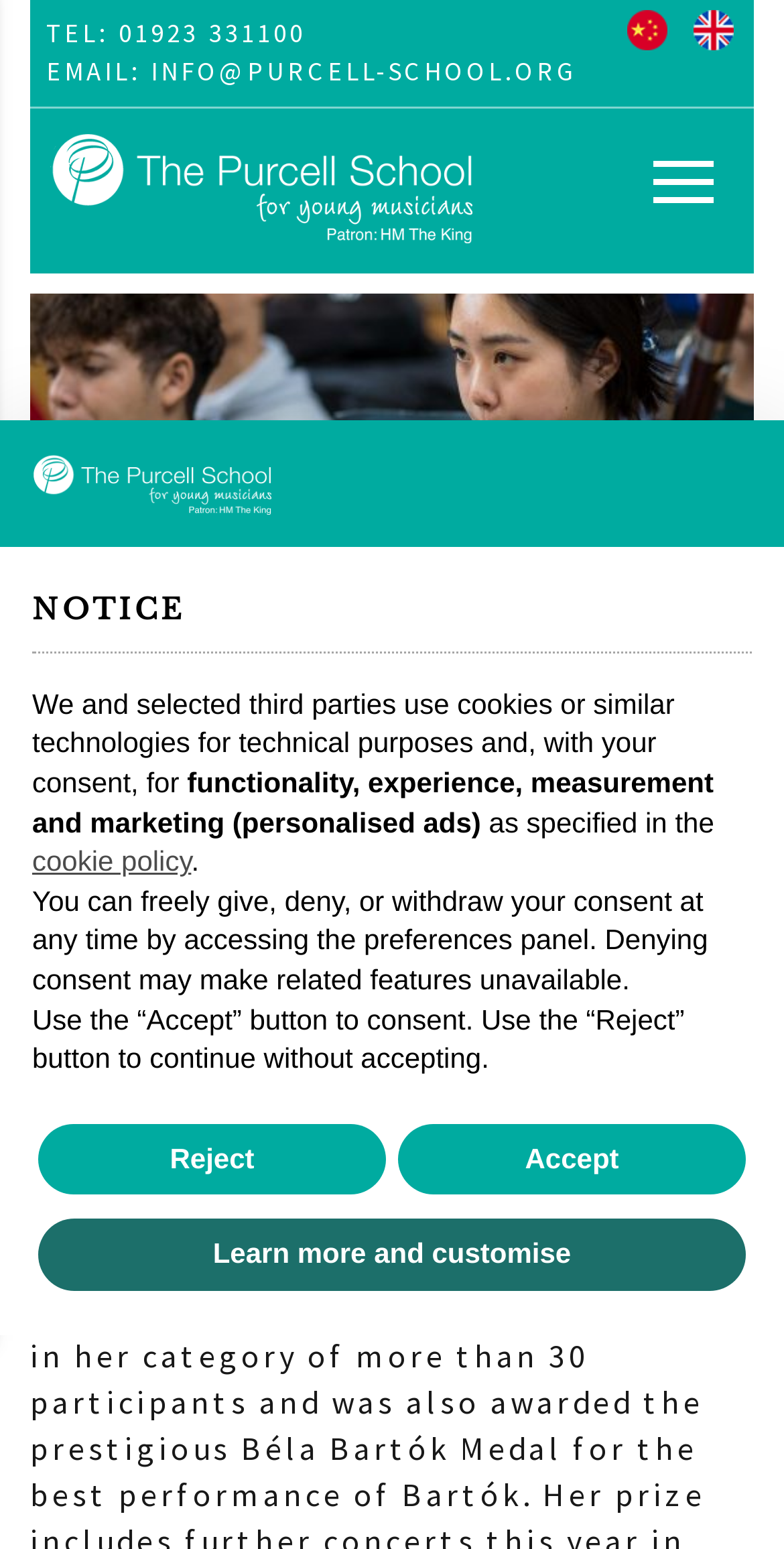Kindly respond to the following question with a single word or a brief phrase: 
How many languages are available on the website?

2